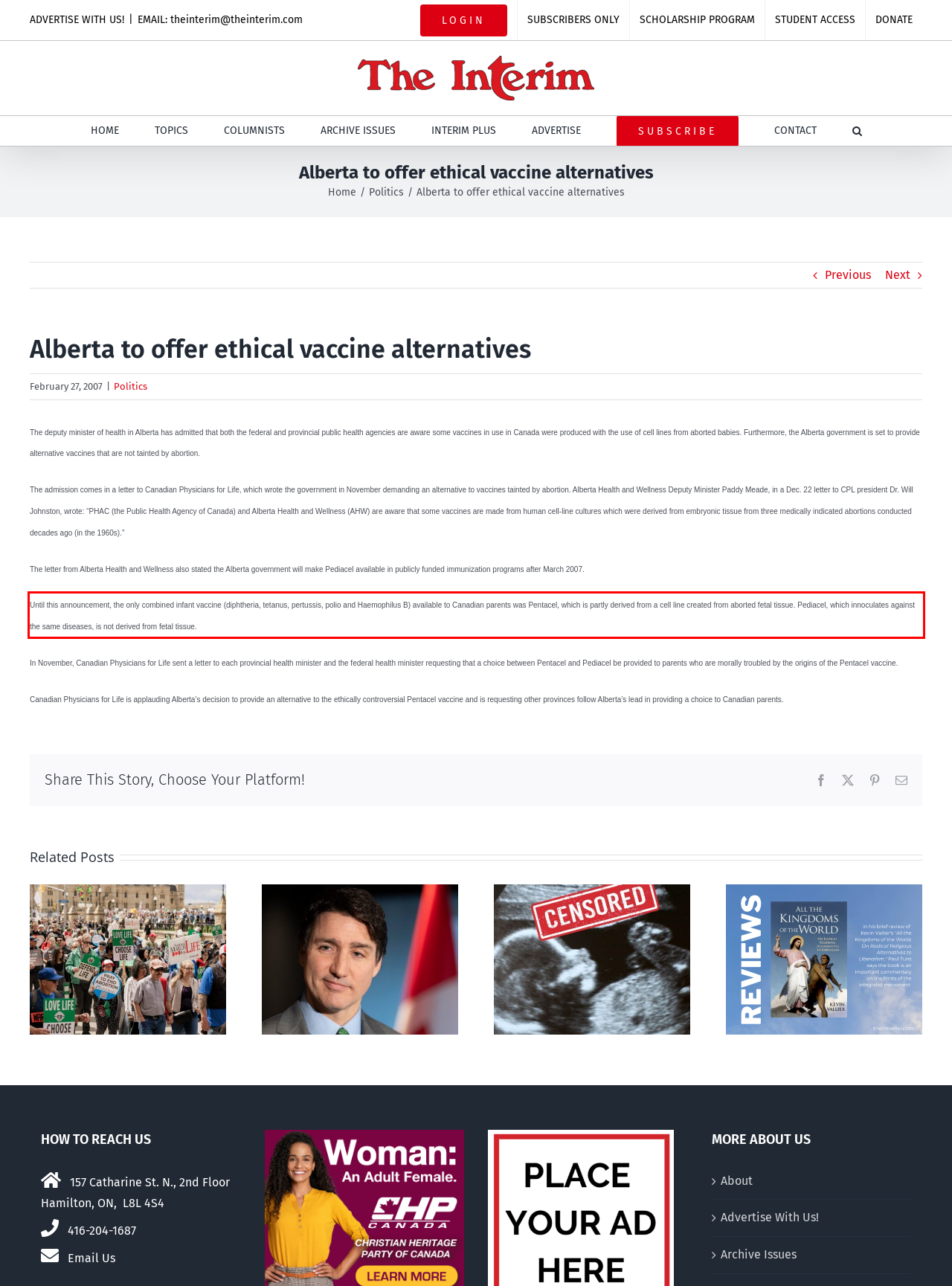Please look at the webpage screenshot and extract the text enclosed by the red bounding box.

Until this announcement, the only combined infant vaccine (diphtheria, tetanus, pertussis, polio and Haemophilus B) available to Canadian parents was Pentacel, which is partly derived from a cell line created from aborted fetal tissue. Pediacel, which innoculates against the same diseases, is not derived from fetal tissue.